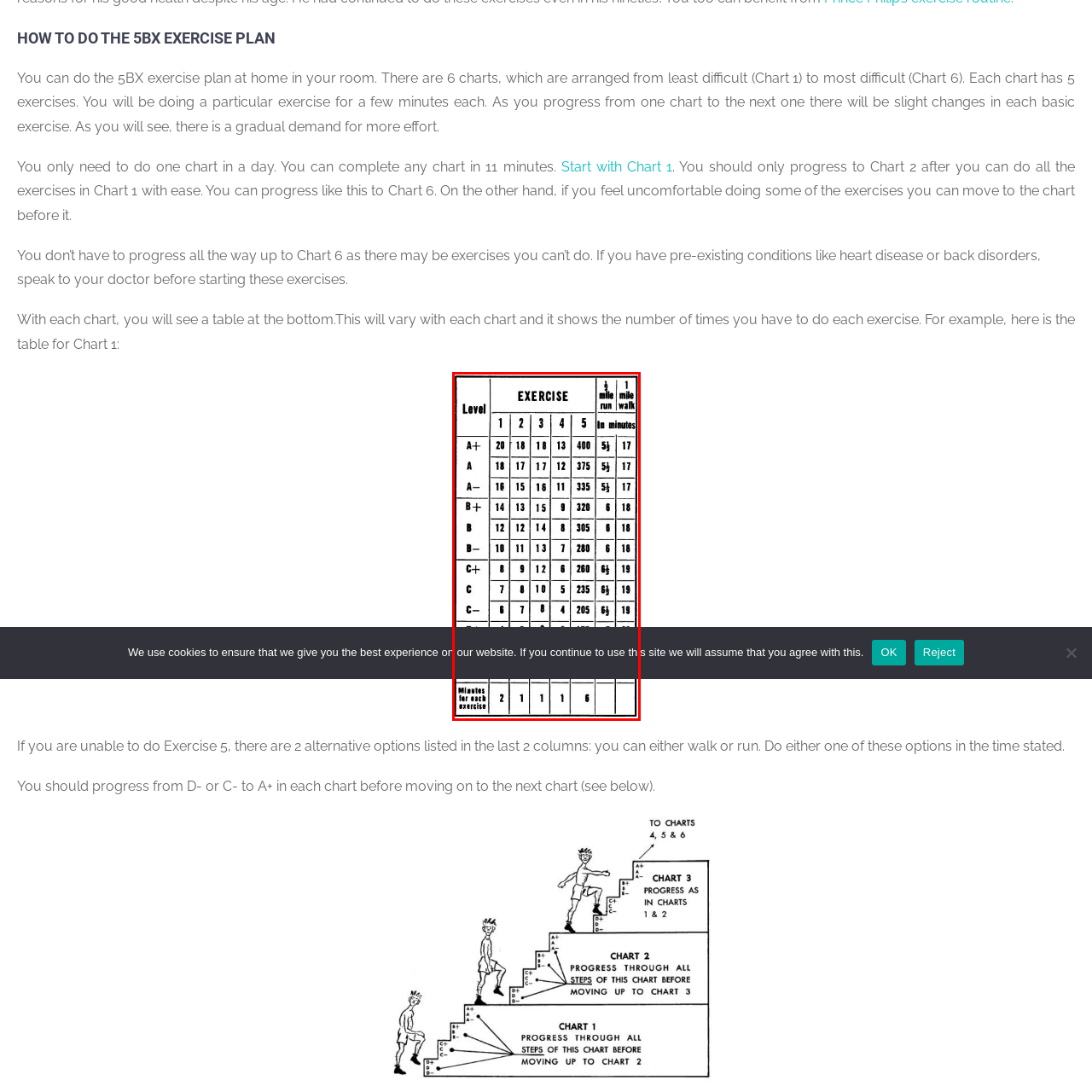What is the approach characterized by the 5BX plan?
Observe the image inside the red bounding box and give a concise answer using a single word or phrase.

Incremental